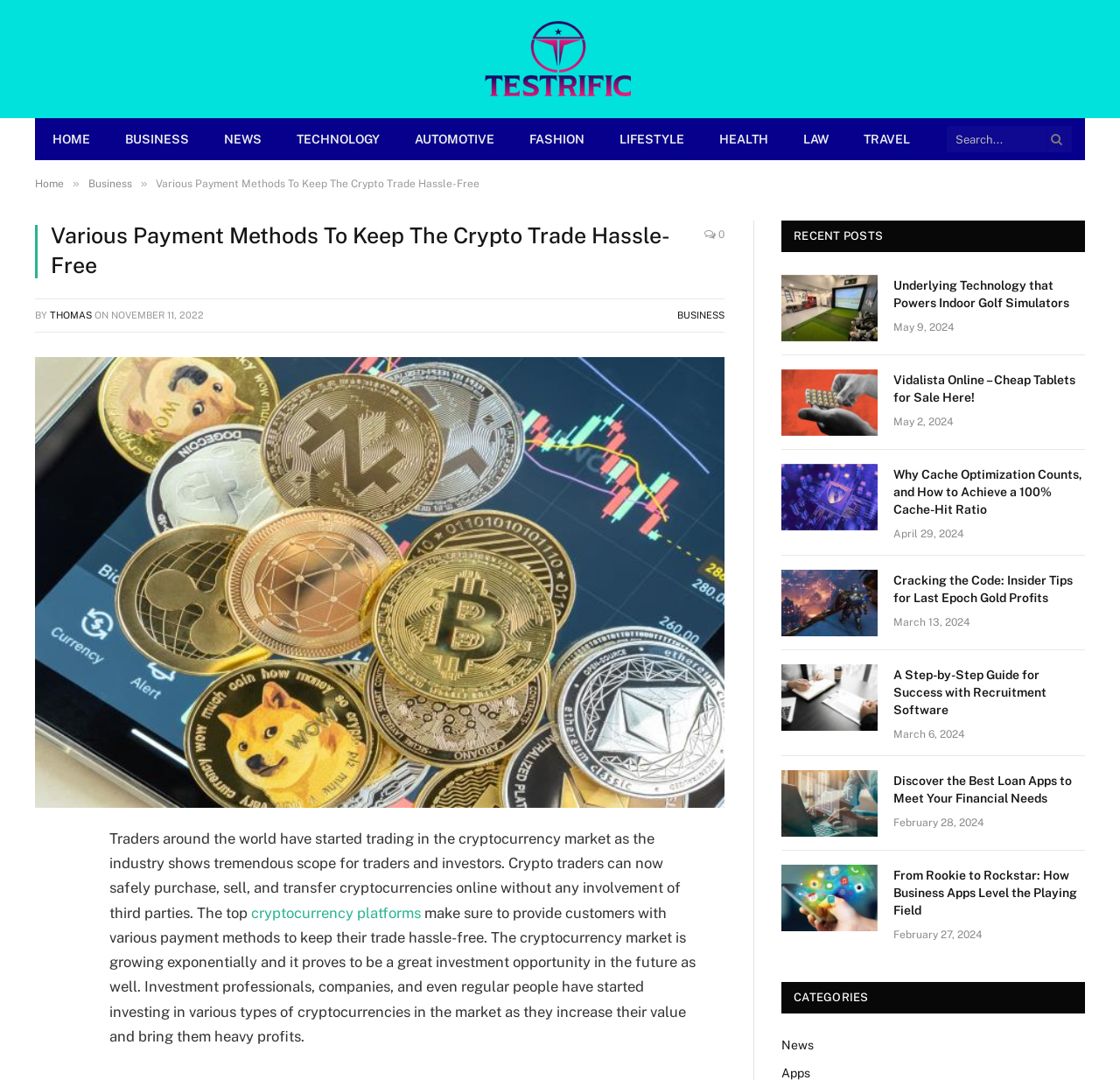Respond to the question below with a single word or phrase: How many categories are listed?

10